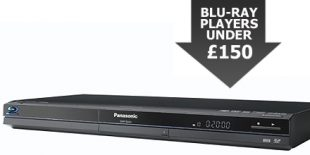Please give a short response to the question using one word or a phrase:
What type of product is featured in the image?

Panasonic Blu-ray player